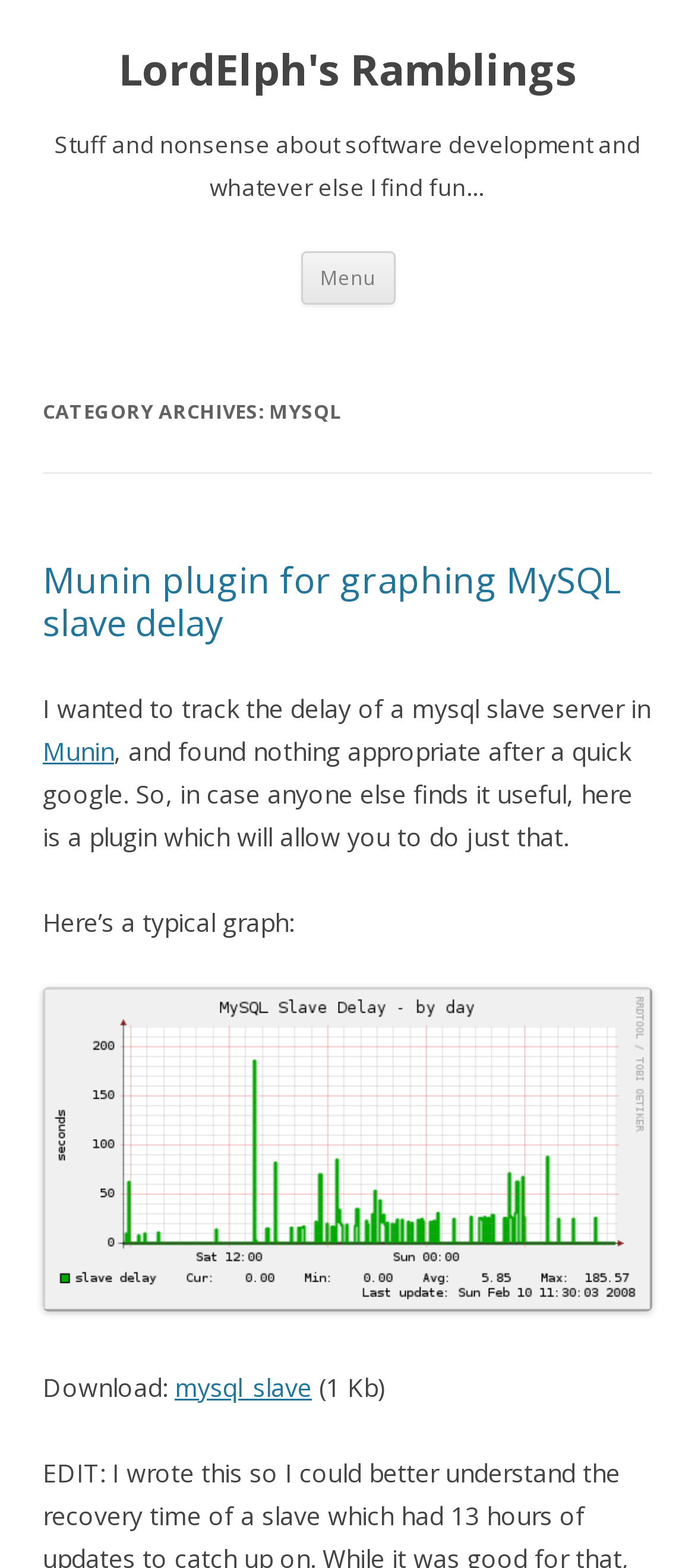What is the size of the downloadable file?
Refer to the screenshot and respond with a concise word or phrase.

1 Kb